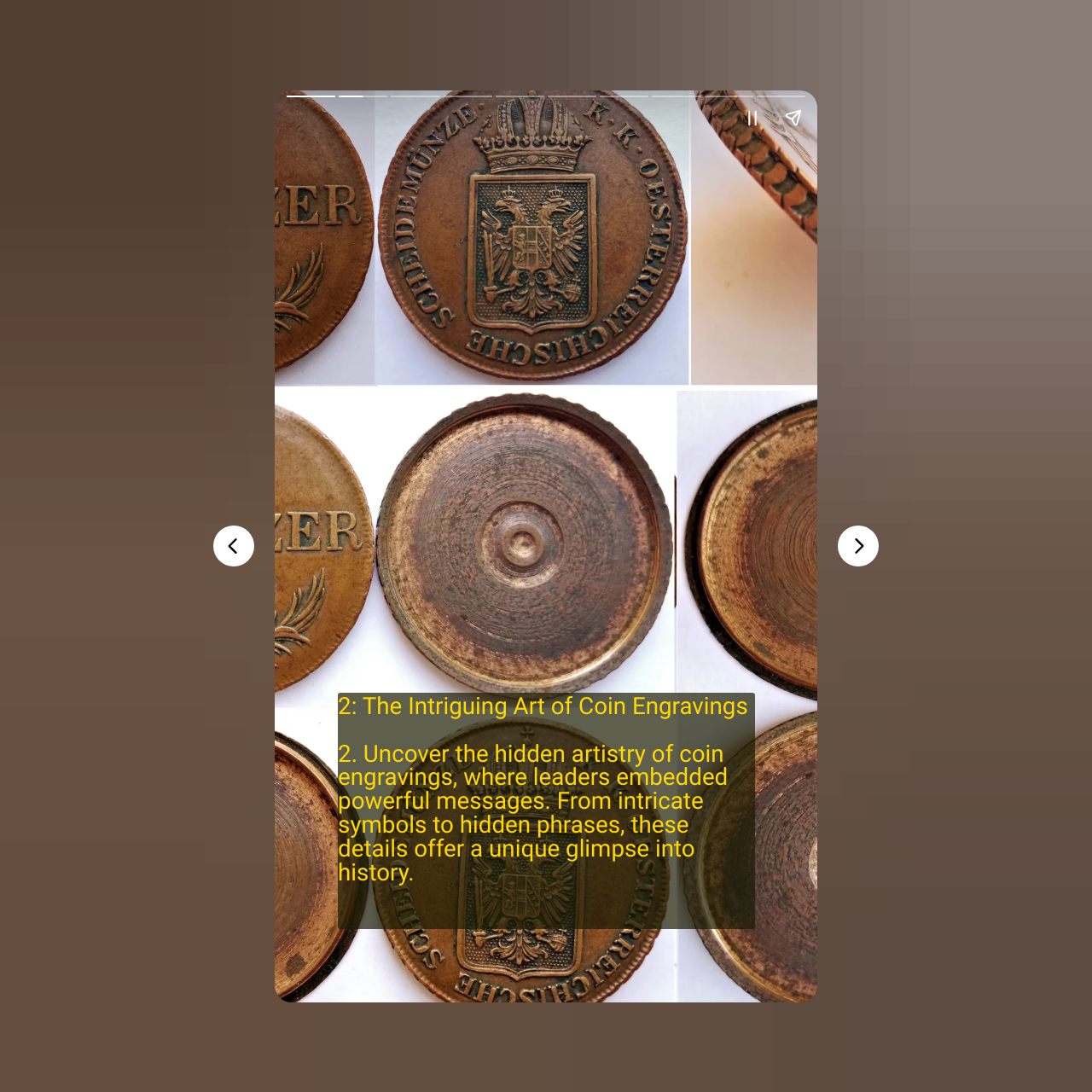What is the text of the webpage's headline?

LIKE SHARE SUBSCRIBE